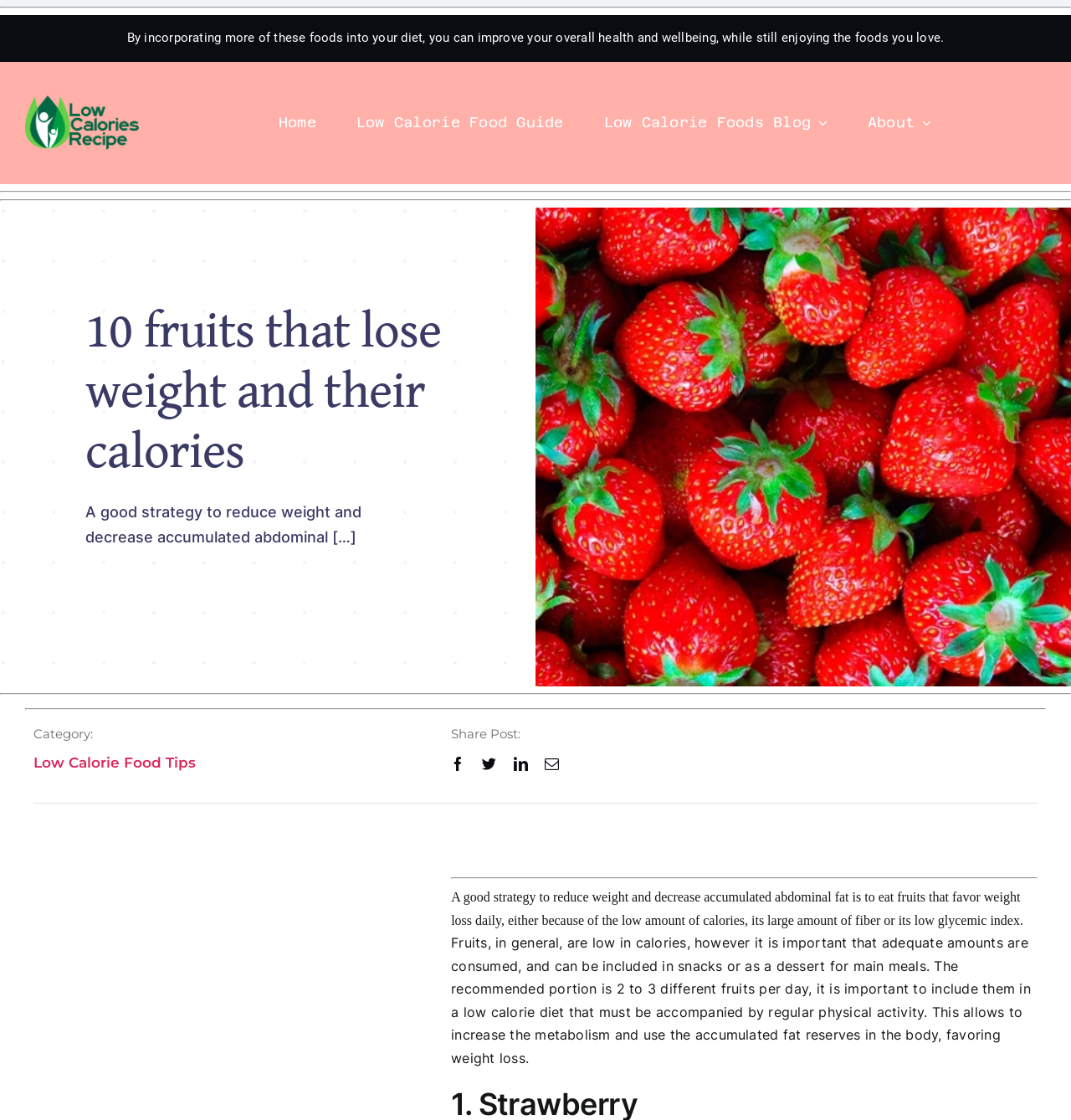What is the purpose of this webpage? Observe the screenshot and provide a one-word or short phrase answer.

Weight loss guide